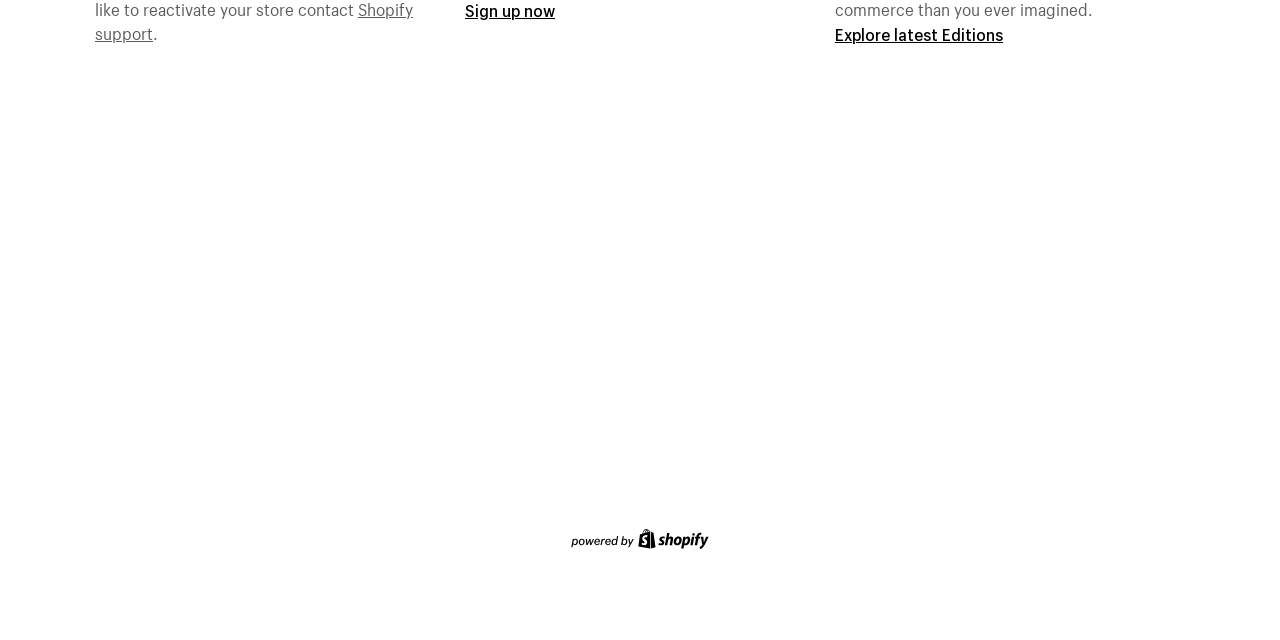Bounding box coordinates should be in the format (top-left x, top-left y, bottom-right x, bottom-right y) and all values should be floating point numbers between 0 and 1. Determine the bounding box coordinate for the UI element described as: Explore latest Editions

[0.652, 0.037, 0.784, 0.07]